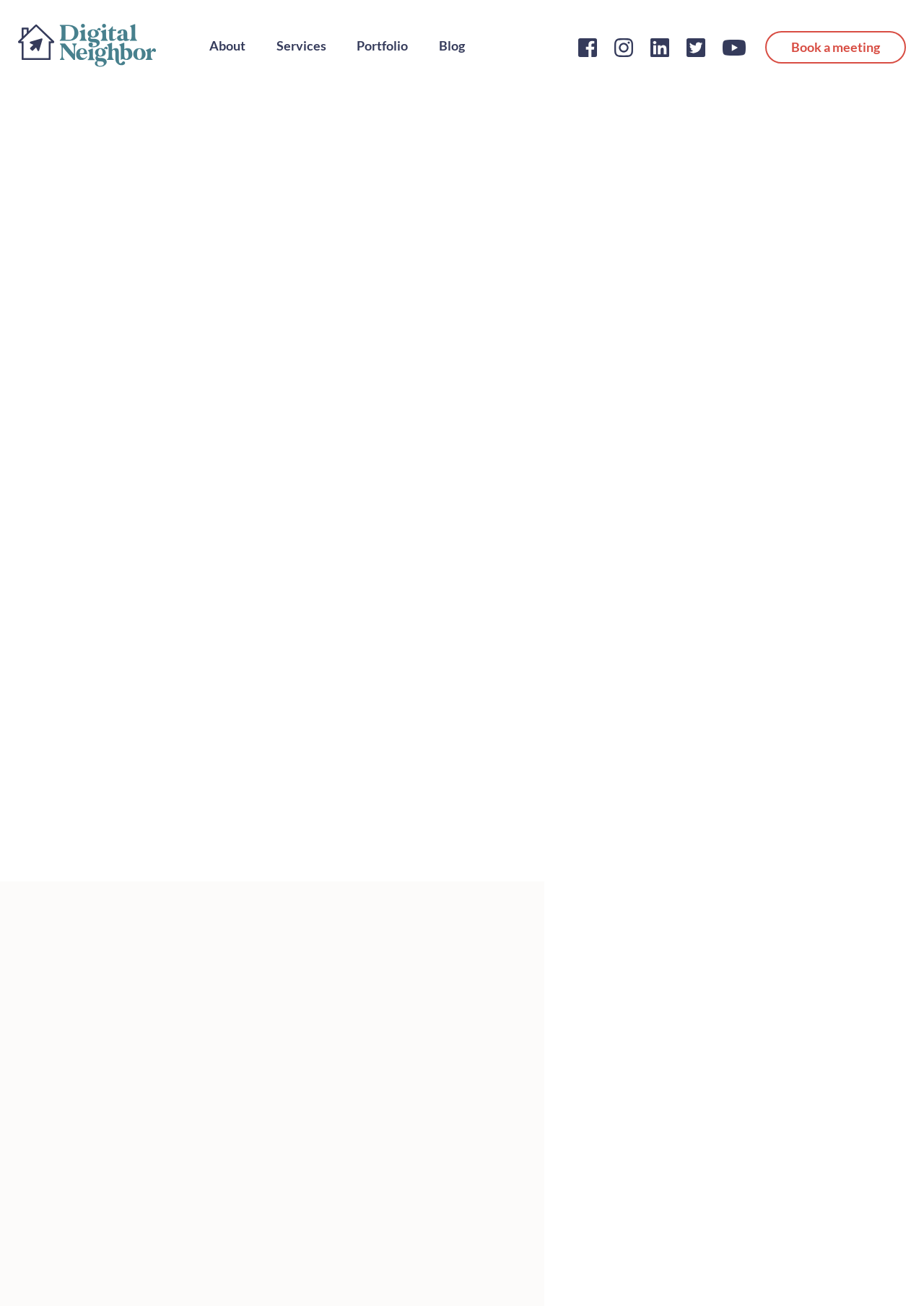Find and extract the text of the primary heading on the webpage.

The Top 9 Tips for Creating an SEO Friendly Web Design